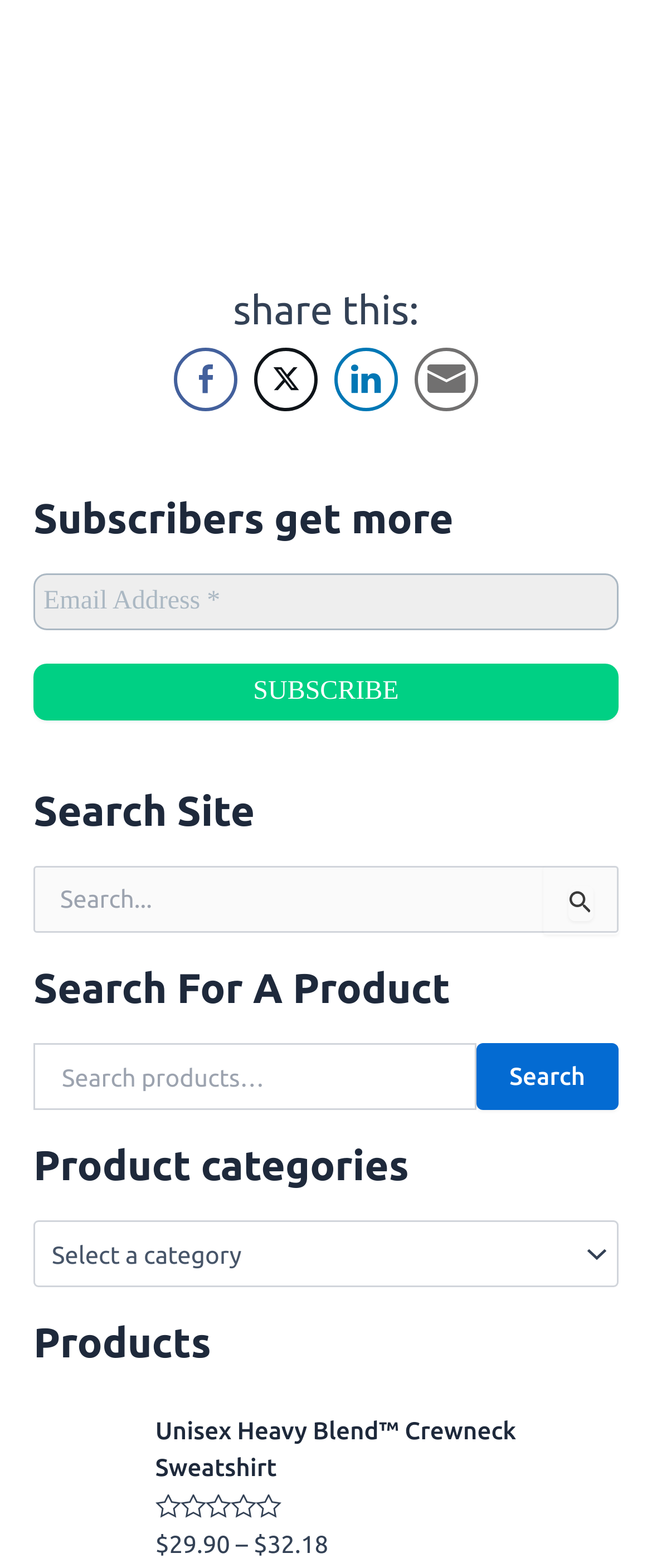What is the text of the first heading?
Answer the question using a single word or phrase, according to the image.

Subscribers get more